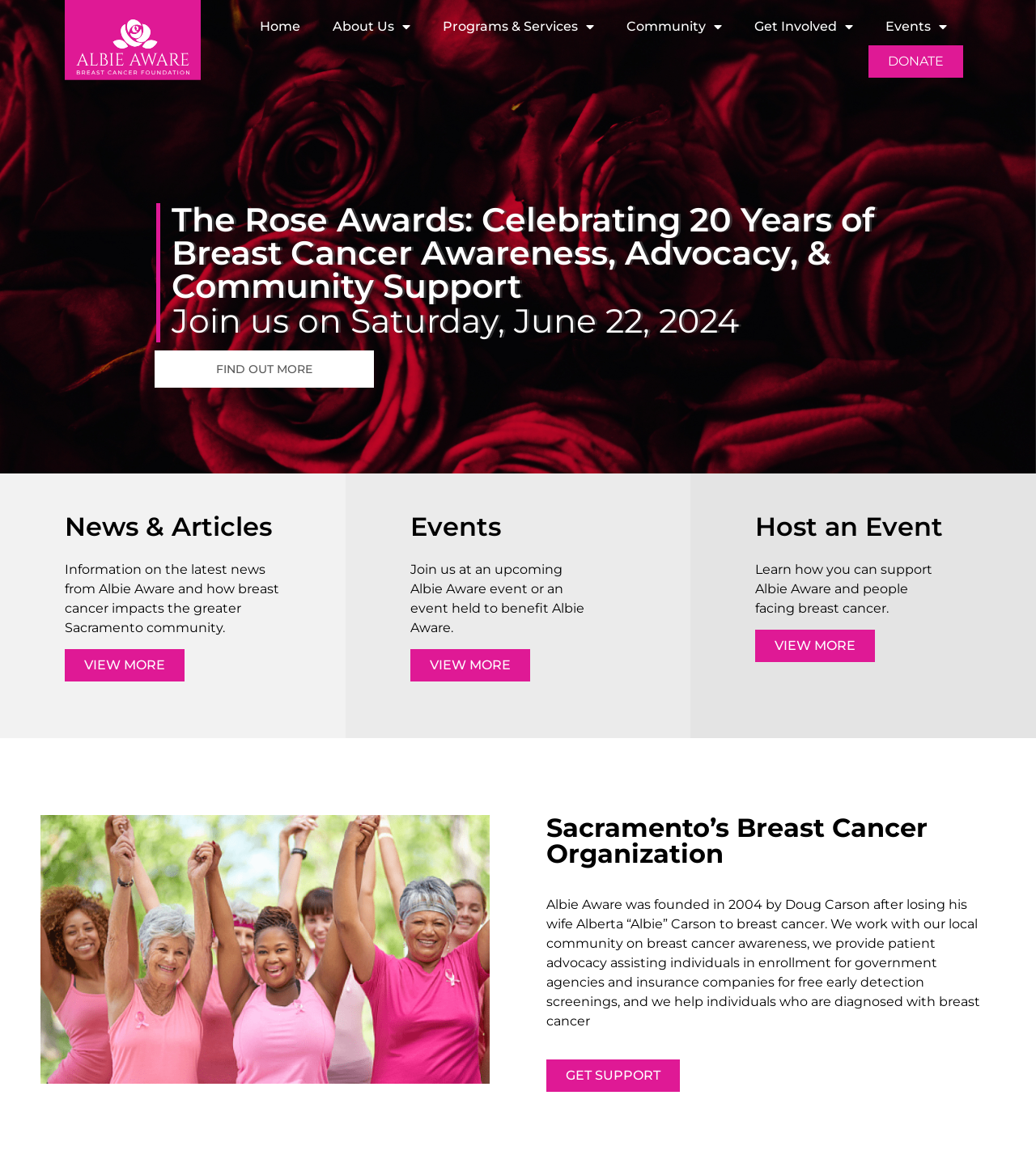Provide the bounding box coordinates of the section that needs to be clicked to accomplish the following instruction: "Read the article about MACRO OUTLOOK."

None